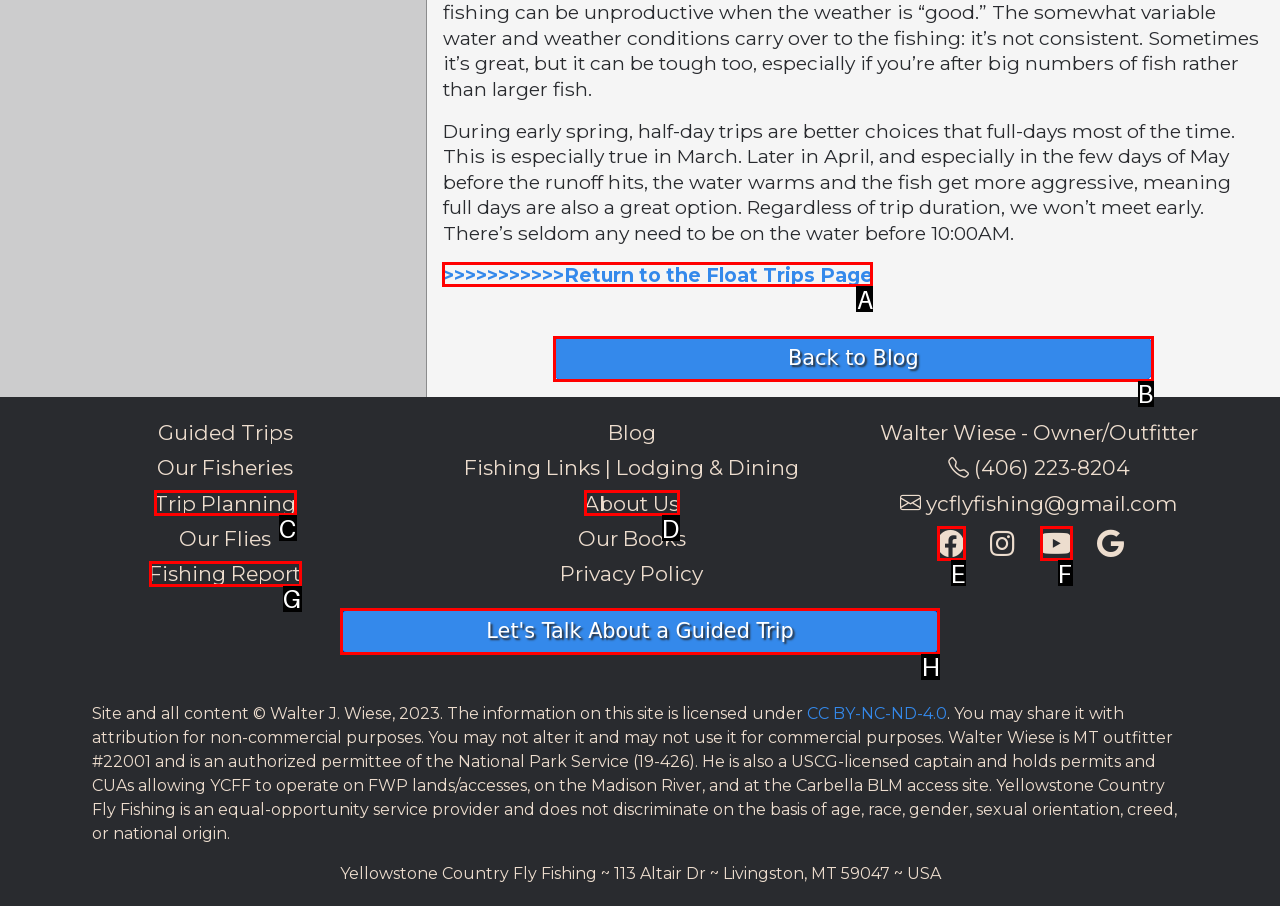Tell me which UI element to click to fulfill the given task: Let's Talk About a Guided Trip. Respond with the letter of the correct option directly.

H